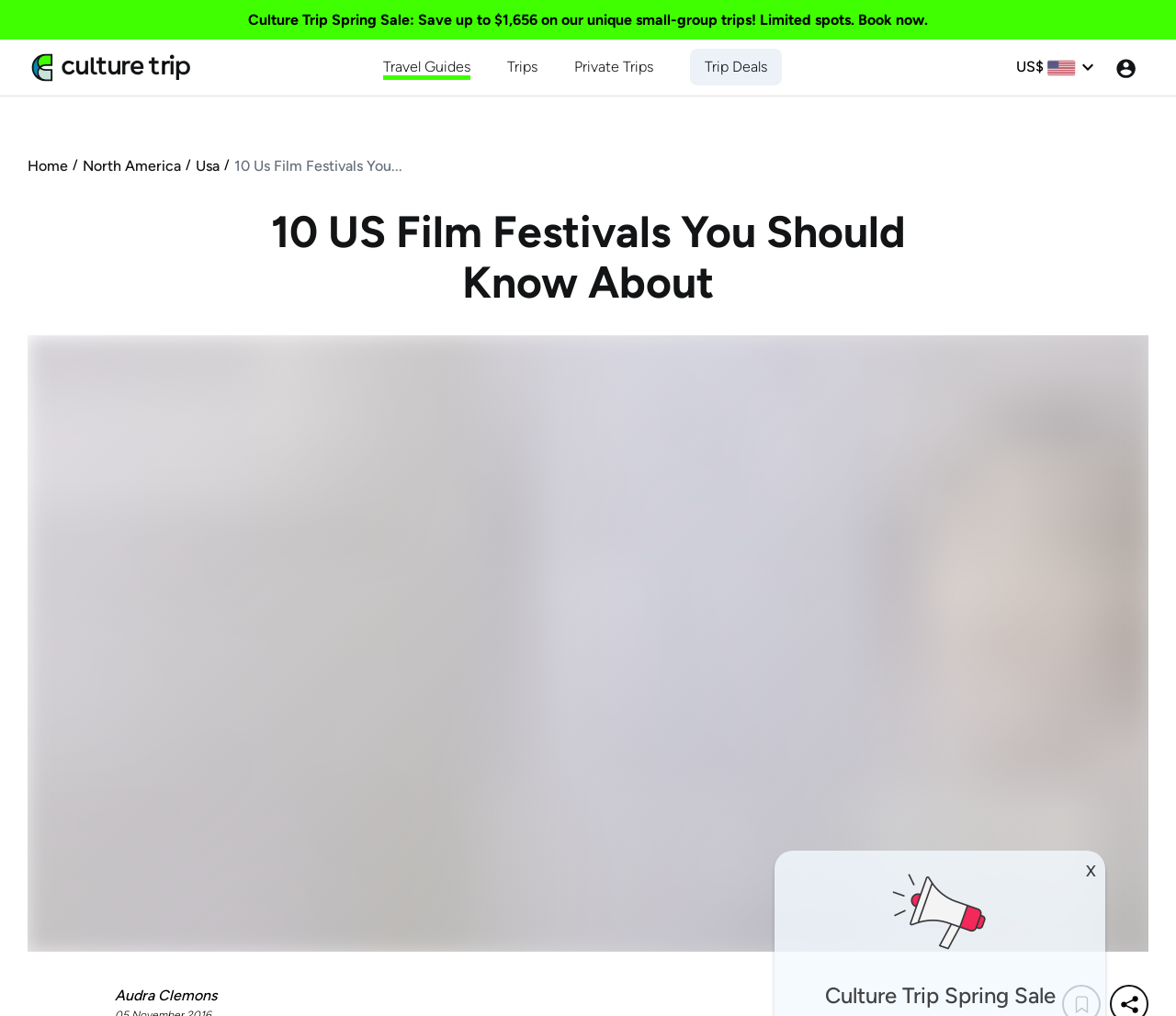Please determine the bounding box coordinates of the element's region to click in order to carry out the following instruction: "Browse Travel Guides". The coordinates should be four float numbers between 0 and 1, i.e., [left, top, right, bottom].

[0.326, 0.055, 0.4, 0.076]